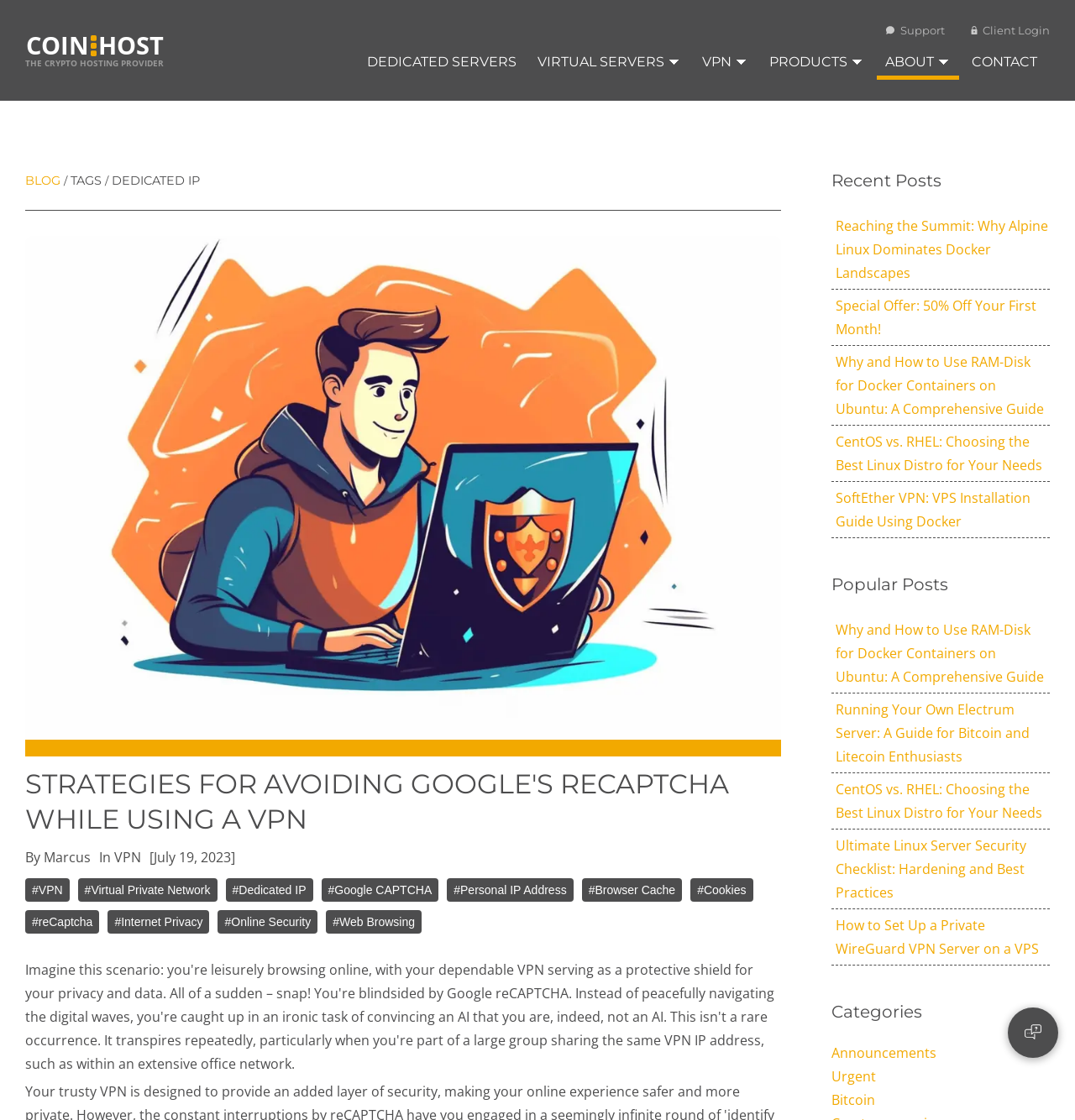Can you show the bounding box coordinates of the region to click on to complete the task described in the instruction: "View the article 'Strategies for Avoiding Google's reCAPTCHA while Using a VPN'"?

[0.023, 0.663, 0.727, 0.679]